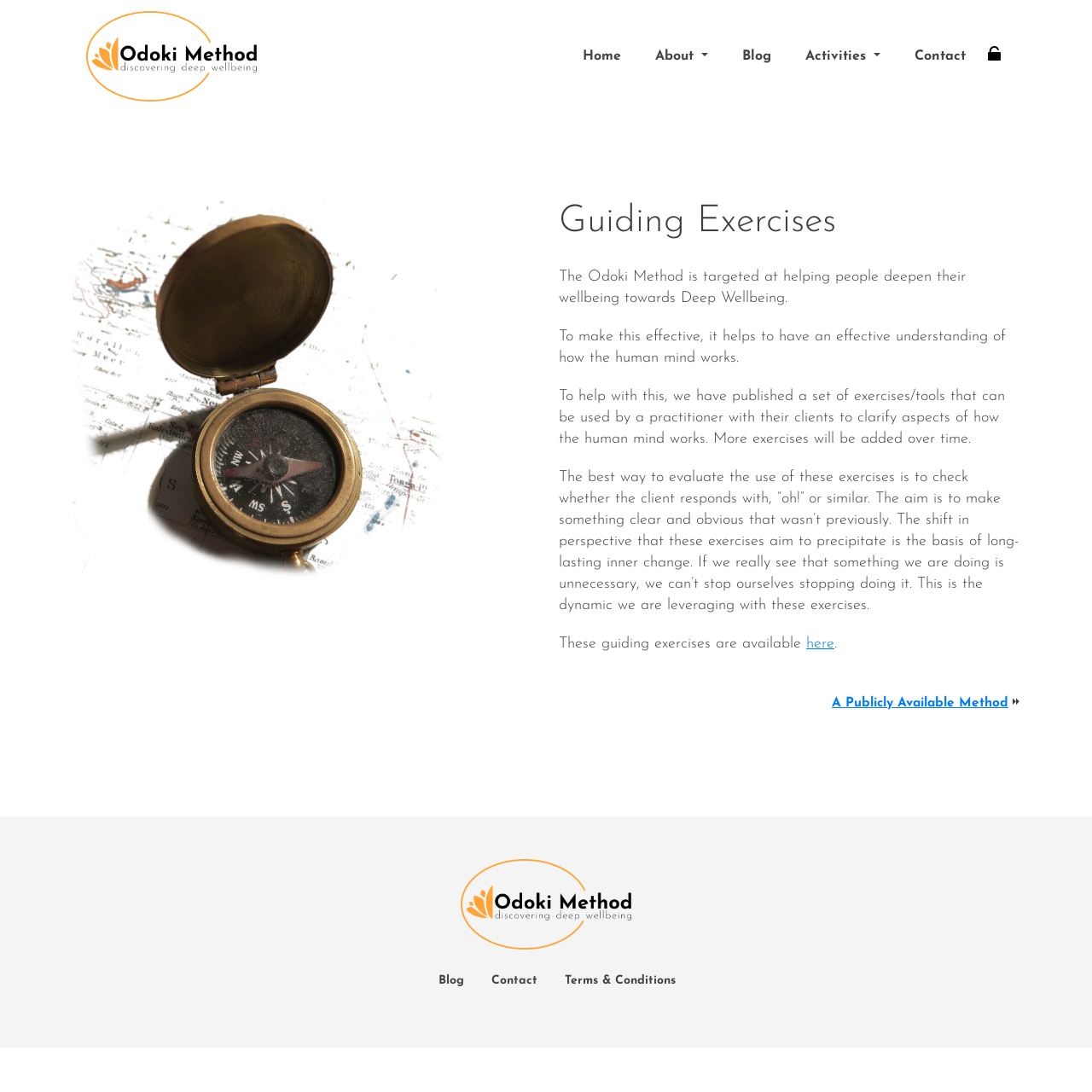Please analyze the image and give a detailed answer to the question:
What is the goal of the guiding exercises?

The guiding exercises aim to precipitate a shift in perspective that leads to long-lasting inner change. This is stated in the StaticText element with the text 'The shift in perspective that these exercises aim to precipitate is the basis of long-lasting inner change.'